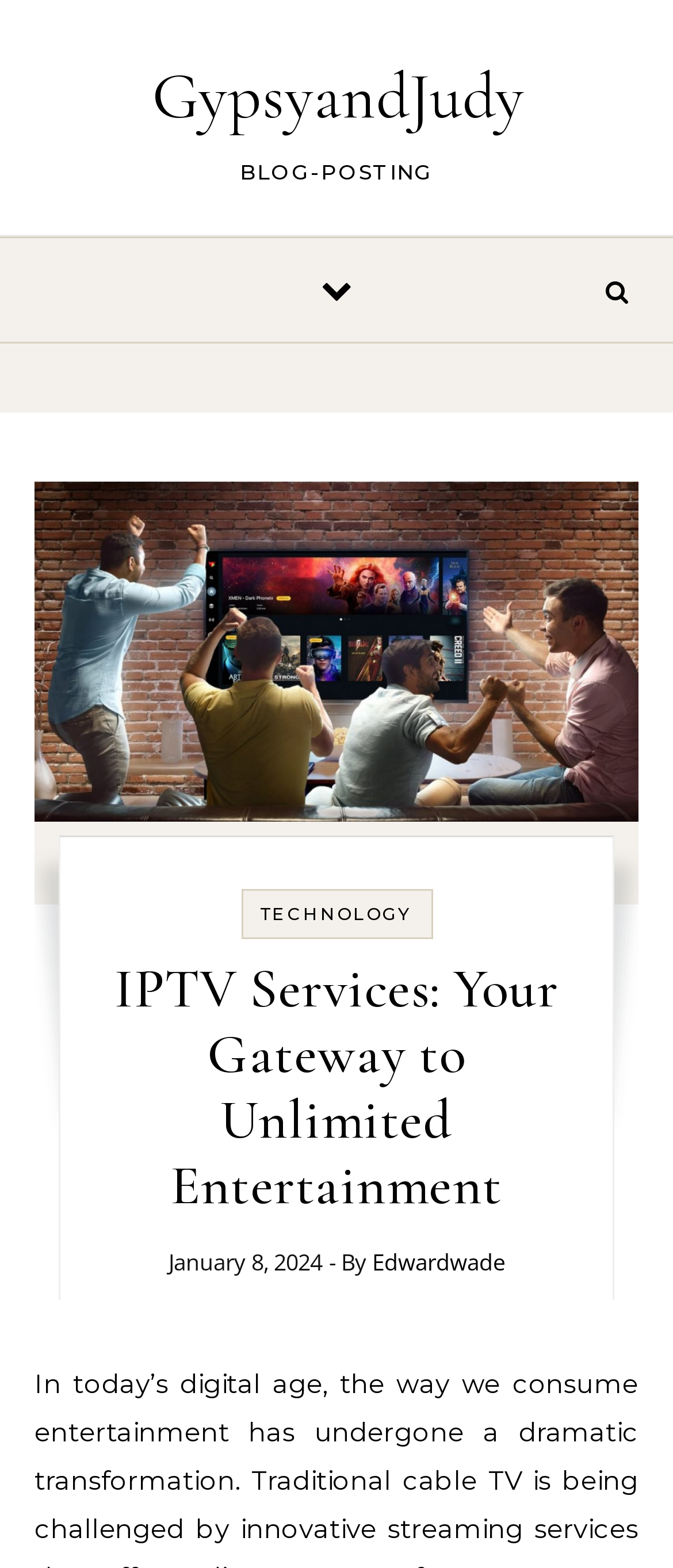Construct a thorough caption encompassing all aspects of the webpage.

The webpage is about IPTV services, with a focus on entertainment. At the top, there is a layout table that spans most of the width of the page, containing a link to "GypsyandJudy" on the left side. To the right of this link, there is a static text element displaying "BLOG-POSTING". 

Below this layout table, there are two buttons, one with an icon represented by "\uf078" and another with an icon represented by "\uf002", positioned on the left and right sides of the page, respectively. 

The main content of the page is organized under a header section, which takes up most of the page's height. Within this section, there is a link to "TECHNOLOGY" on the left side, followed by a heading that repeats the title "IPTV Services: Your Gateway to Unlimited Entertainment". Below this heading, there is a static text element displaying the date "January 8, 2024", and a byline that reads "- By Edwardwade", with a link to the author's name.